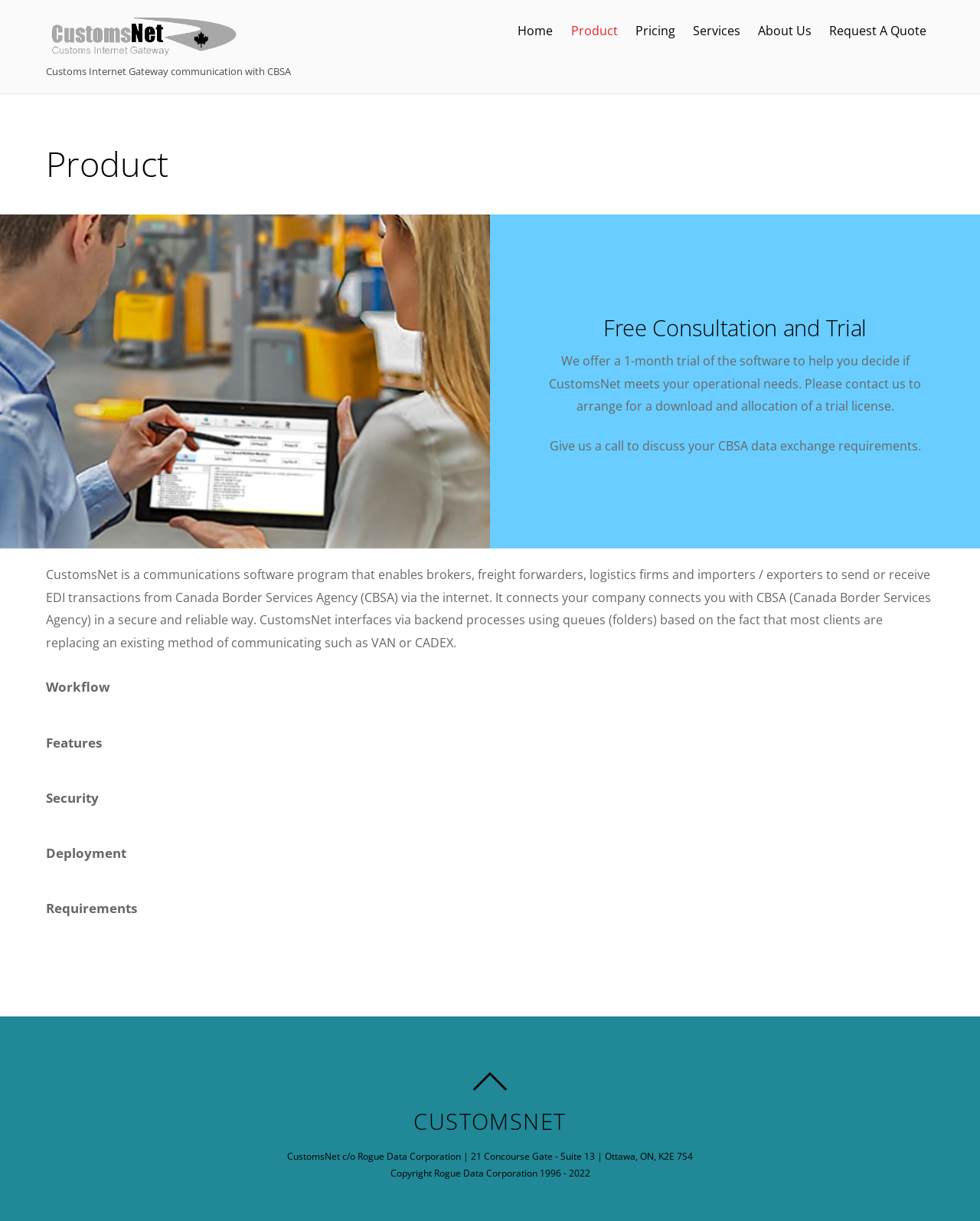What is the address of Rogue Data Corporation?
Give a one-word or short phrase answer based on the image.

21 Concourse Gate - Suite 13, Ottawa, ON, K2E 7S4